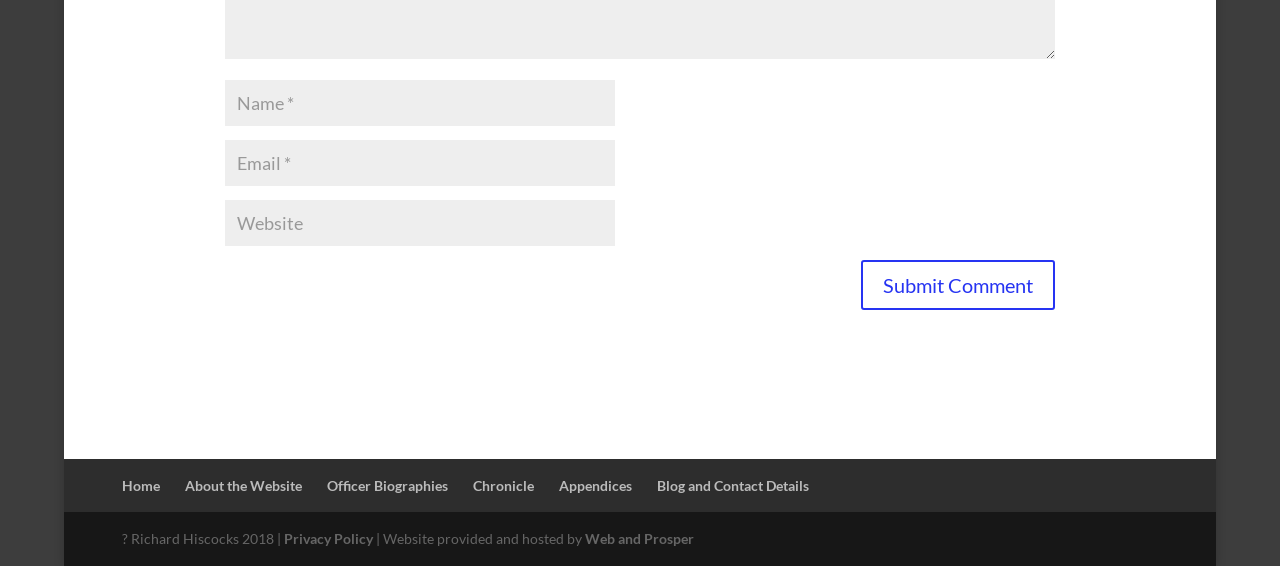Specify the bounding box coordinates of the element's region that should be clicked to achieve the following instruction: "Input your email". The bounding box coordinates consist of four float numbers between 0 and 1, in the format [left, top, right, bottom].

[0.176, 0.247, 0.481, 0.328]